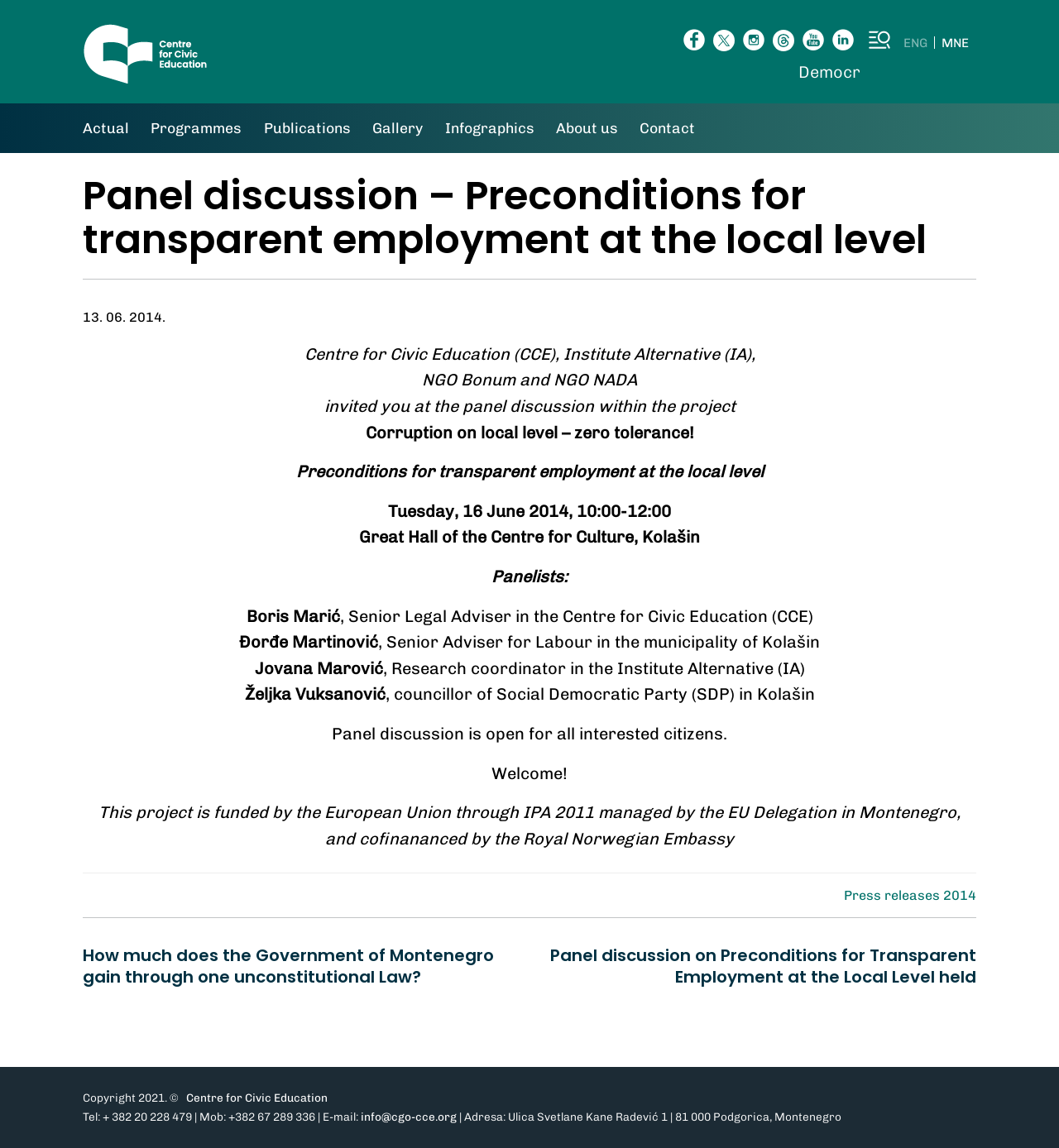Please identify the primary heading on the webpage and return its text.

Panel discussion – Preconditions for transparent employment at the local level